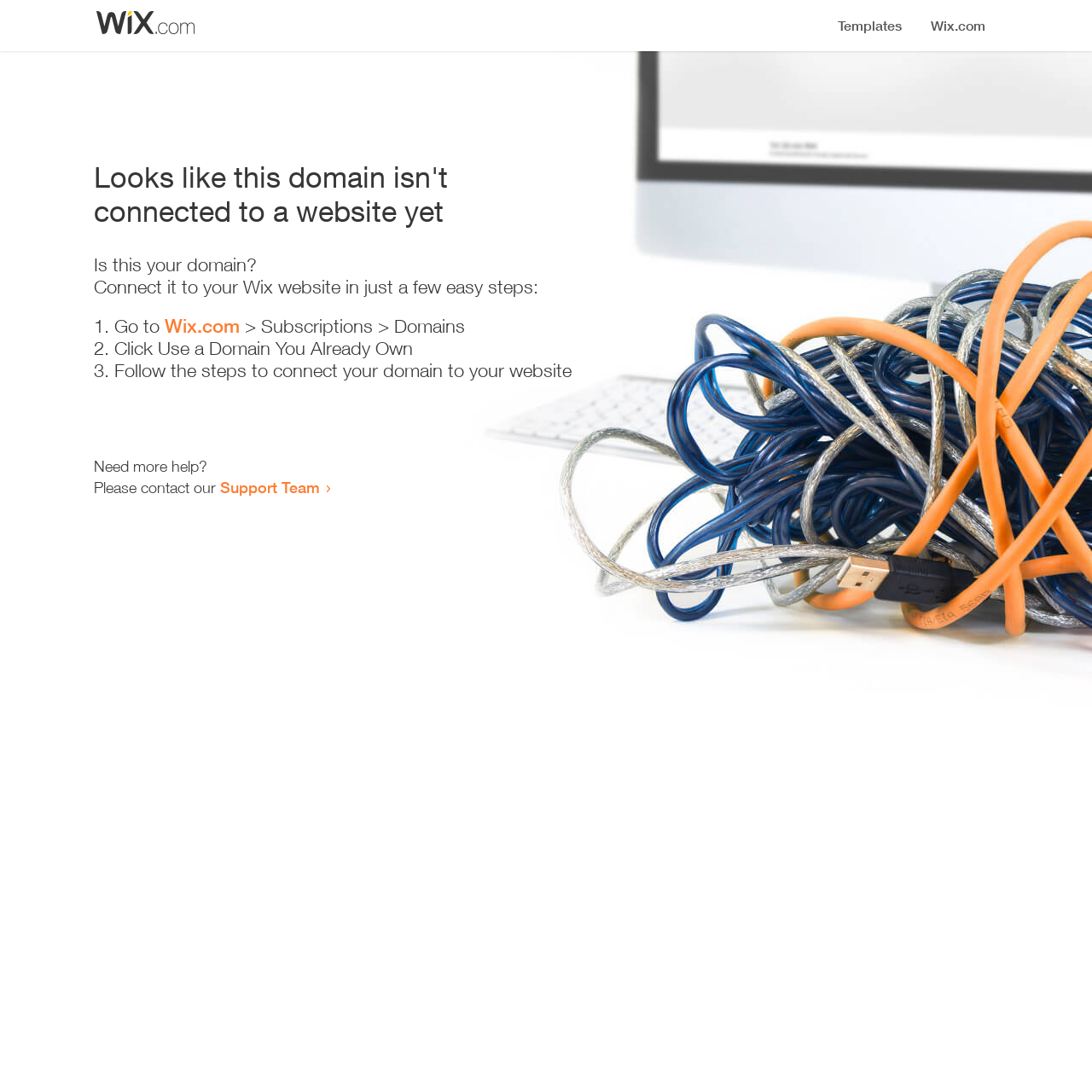From the element description: "Wix.com", extract the bounding box coordinates of the UI element. The coordinates should be expressed as four float numbers between 0 and 1, in the order [left, top, right, bottom].

[0.151, 0.288, 0.22, 0.309]